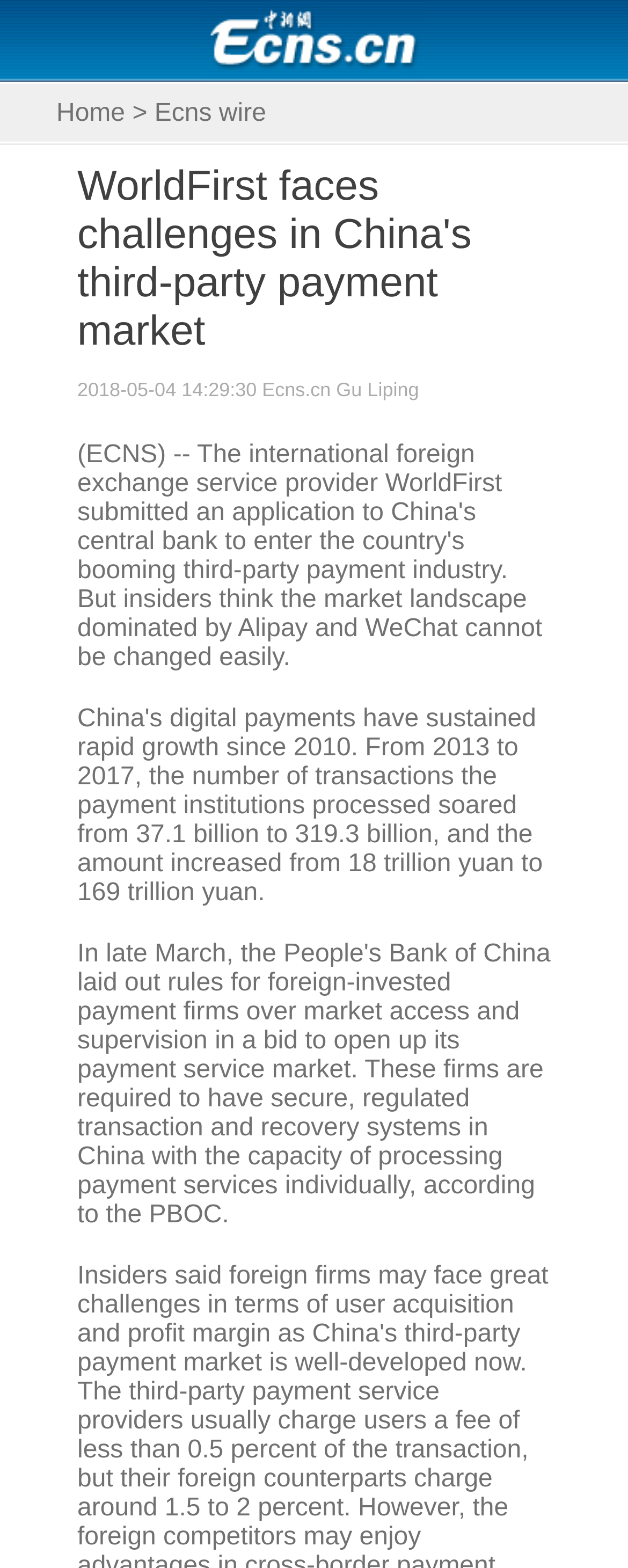Can you identify and provide the main heading of the webpage?

WorldFirst faces challenges in China's third-party payment market